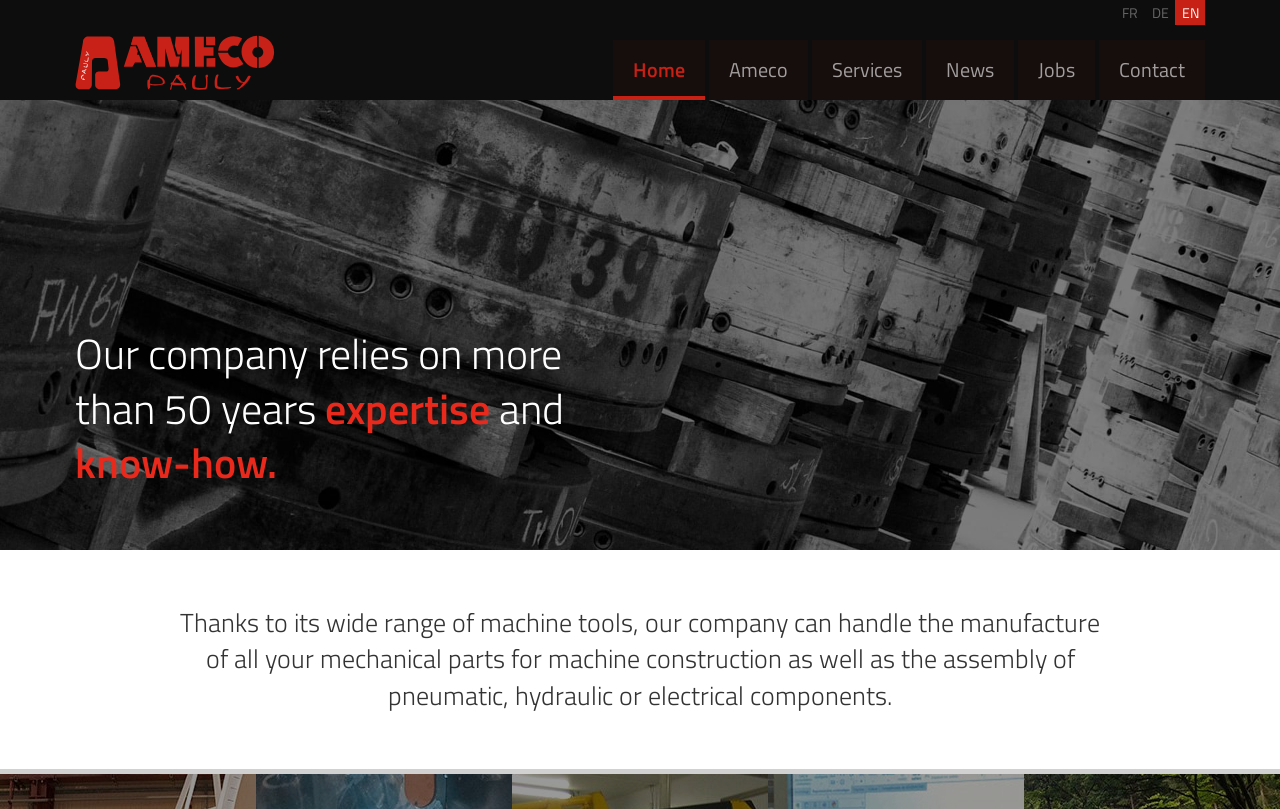What are the main sections of the website?
Look at the image and respond with a one-word or short phrase answer.

Home, Ameco, Services, News, Jobs, Contact